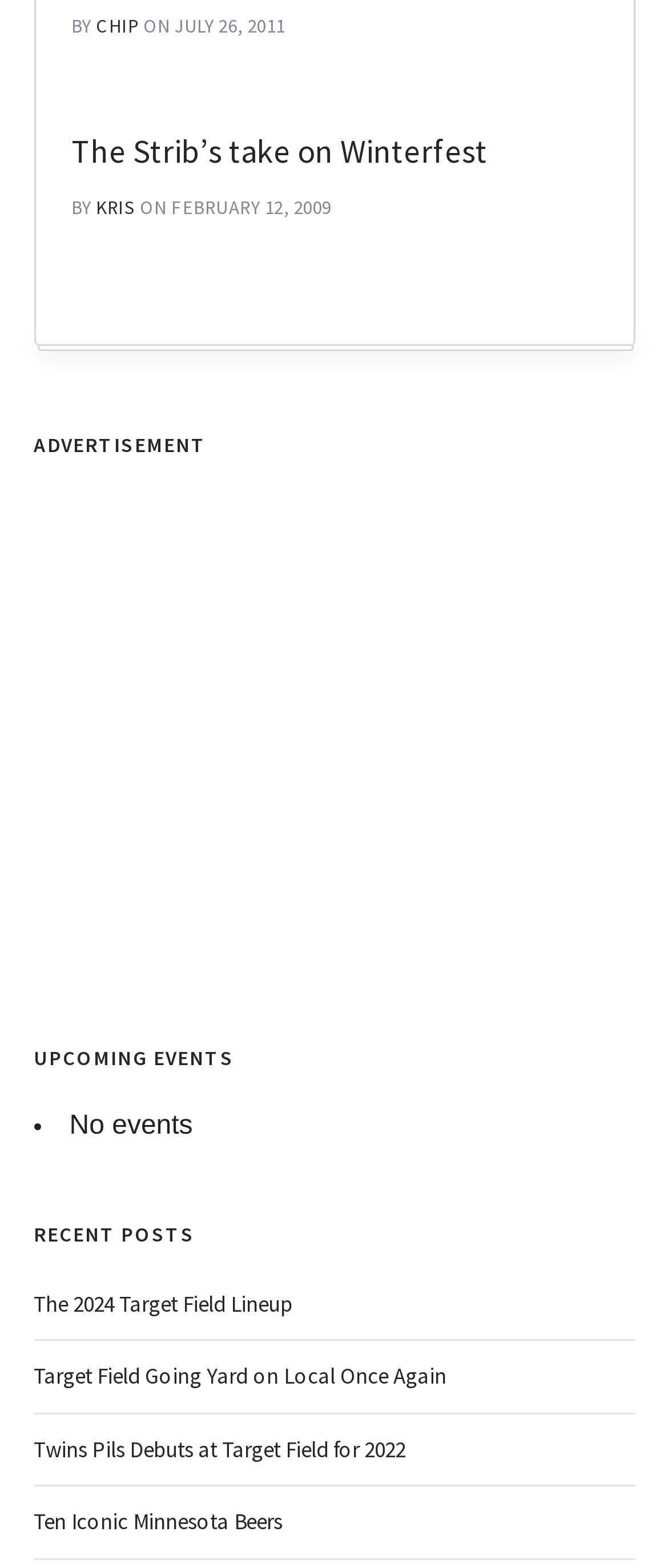Please identify the bounding box coordinates of the element that needs to be clicked to perform the following instruction: "read The Strib’s take on Winterfest".

[0.107, 0.083, 0.73, 0.109]